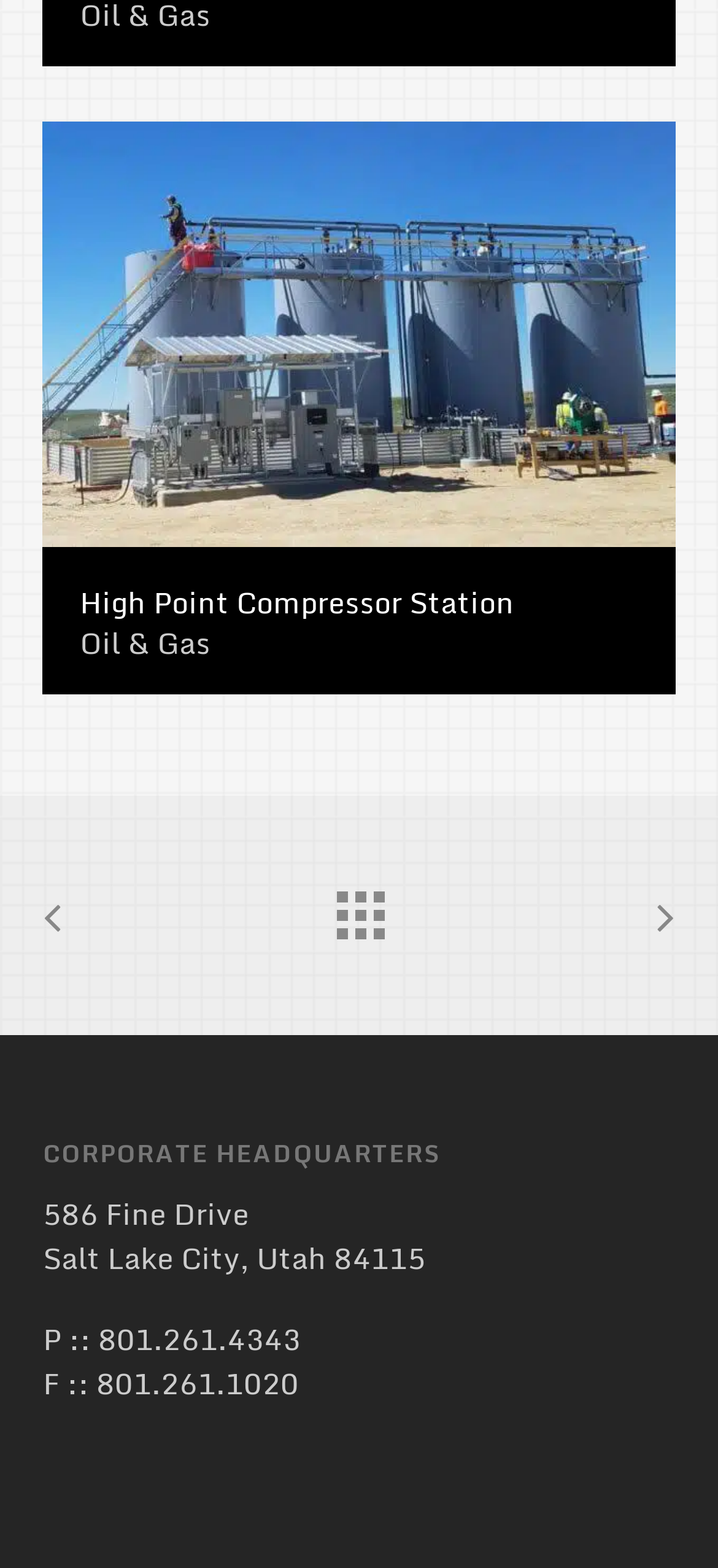What is the address of the corporate headquarters?
Examine the webpage screenshot and provide an in-depth answer to the question.

I found the answer by looking at the link element with the text '586 Fine Drive Salt Lake City, Utah 84115' which is located in the section with the heading 'CORPORATE HEADQUARTERS', indicating that it is the address of the headquarters.